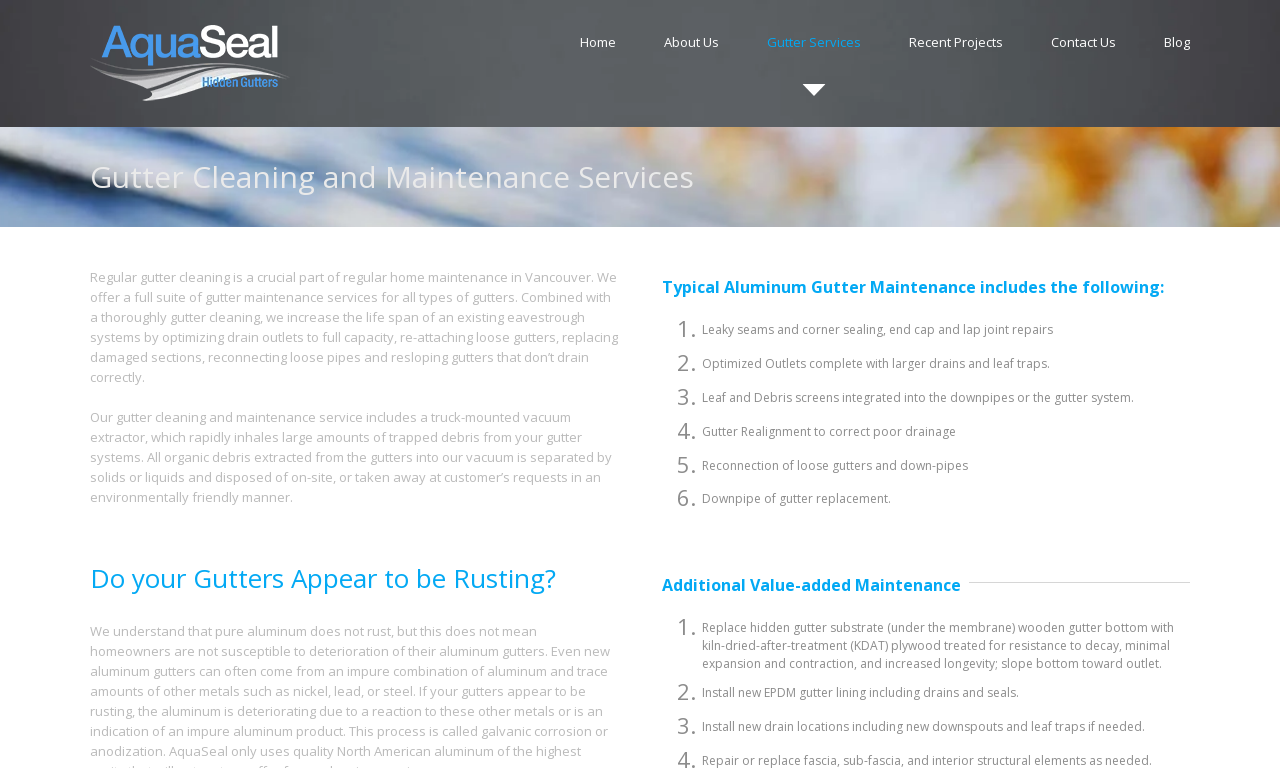Construct a thorough caption encompassing all aspects of the webpage.

The webpage is about gutter cleaning and maintenance services provided by Aquaseal. At the top left corner, there is a logo of Aquaseal, accompanied by a navigation menu with links to different sections of the website, including Home, About Us, Gutter Services, Recent Projects, Contact Us, and Blog.

Below the navigation menu, there is a section of text that explains the importance of regular gutter cleaning and maintenance in Vancouver, highlighting the services offered by Aquaseal, including gutter cleaning, maintenance, and repair.

To the right of this section, there is a list of services included in typical aluminum gutter maintenance, which includes leaky seam and corner sealing, optimized outlets, leaf and debris screens, gutter realignment, reconnection of loose gutters, and downpipe replacement.

Further down the page, there are two headings: "Do your Gutters Appear to be Rusting?" and "Additional Value-added Maintenance". The latter section lists three additional maintenance services, including replacing hidden gutter substrate, installing new EPDM gutter lining, and installing new drain locations.

Throughout the page, there are no images except for the Aquaseal logo and a small icon next to the "Gutter Services" link in the navigation menu. The overall layout is organized, with clear headings and concise text, making it easy to navigate and understand the services offered by Aquaseal.